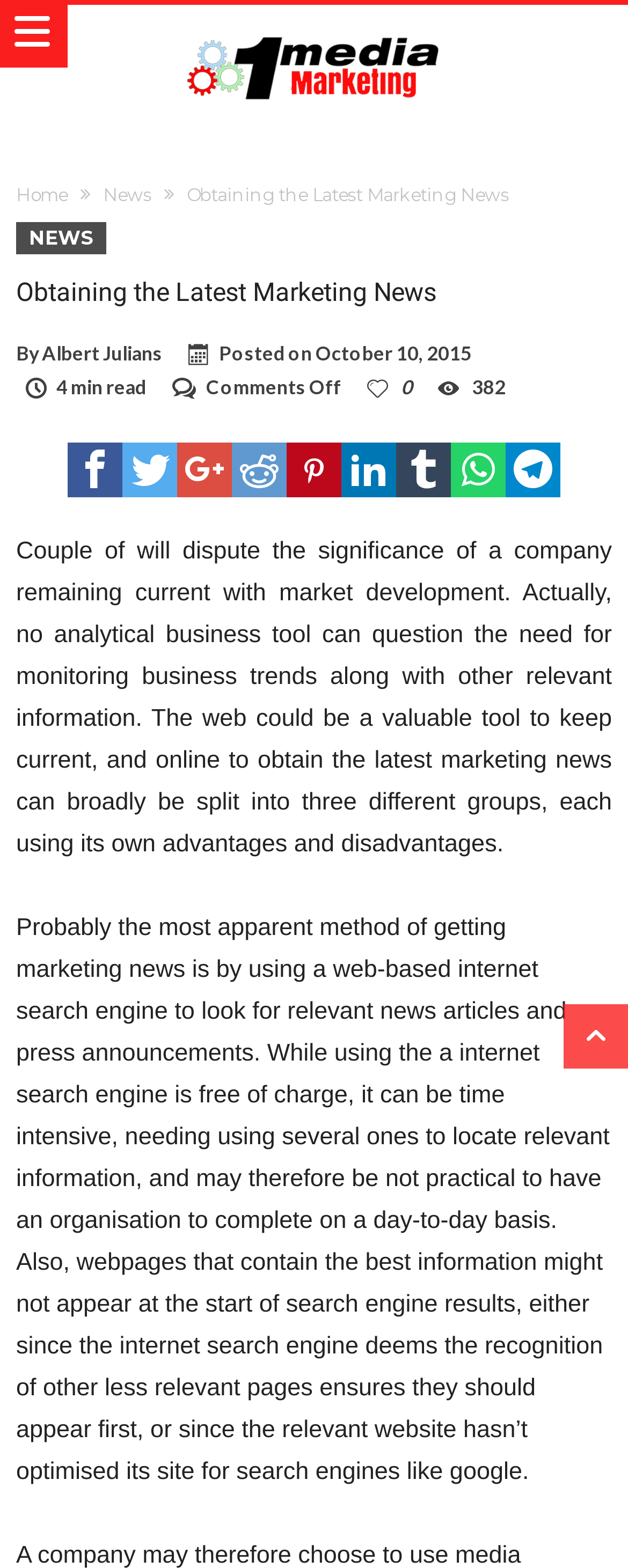Who wrote the article?
Please use the visual content to give a single word or phrase answer.

Albert Julians